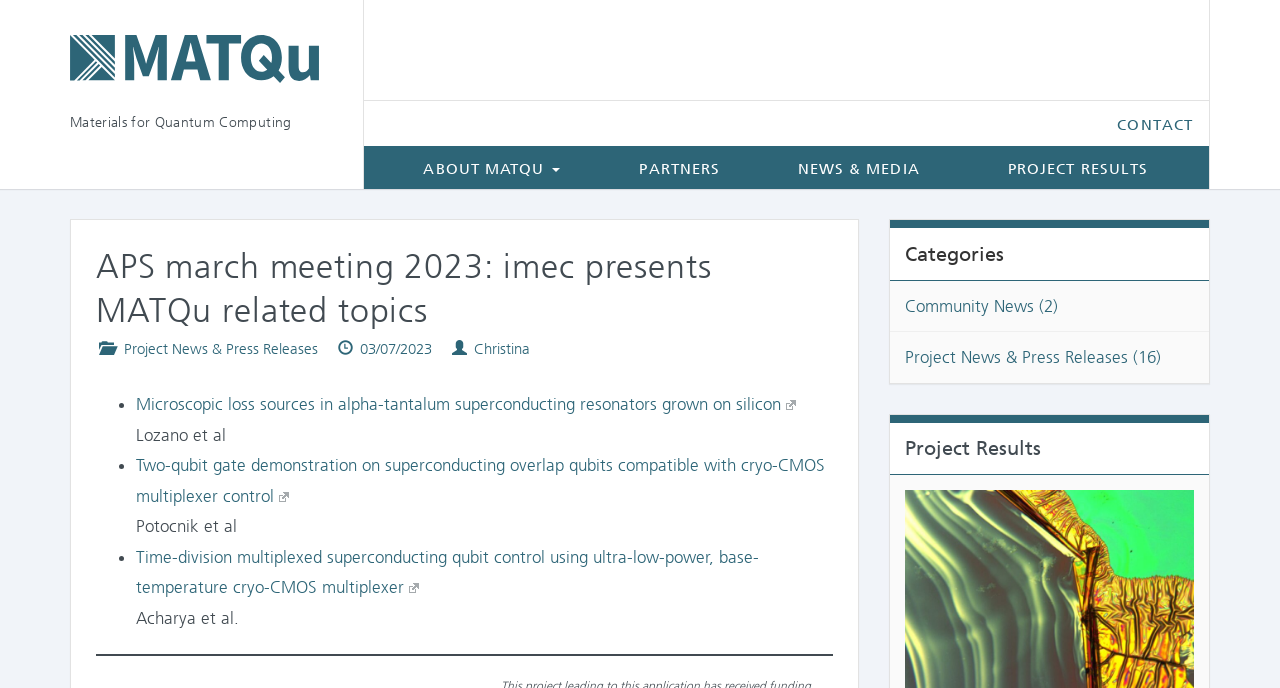Locate the bounding box coordinates of the segment that needs to be clicked to meet this instruction: "View Materials for Quantum Computing".

[0.055, 0.145, 0.26, 0.211]